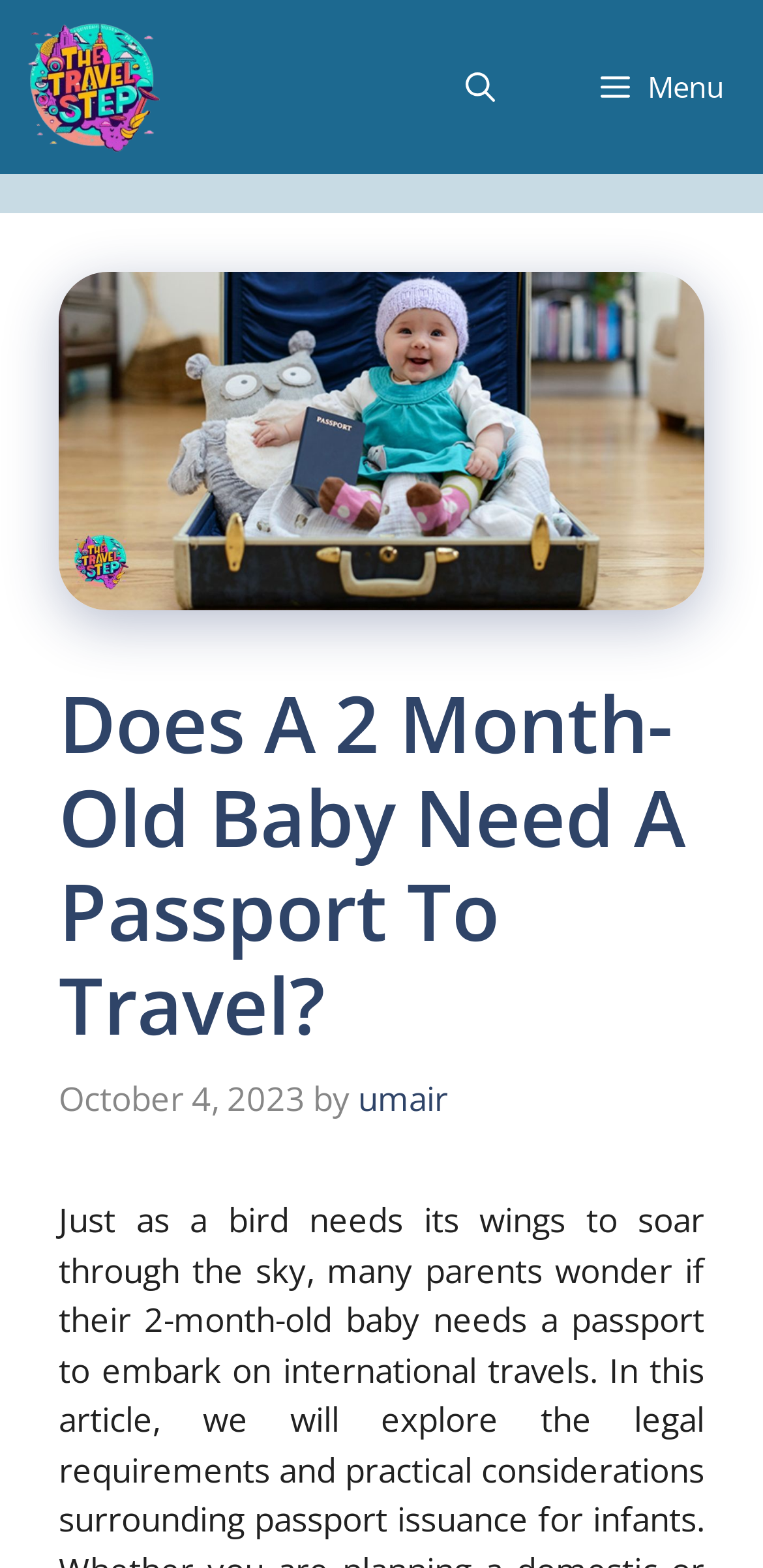Who is the author of the article?
Answer the question in as much detail as possible.

I found the author's name by looking at the link element next to the time element, which contains the text 'umair'.